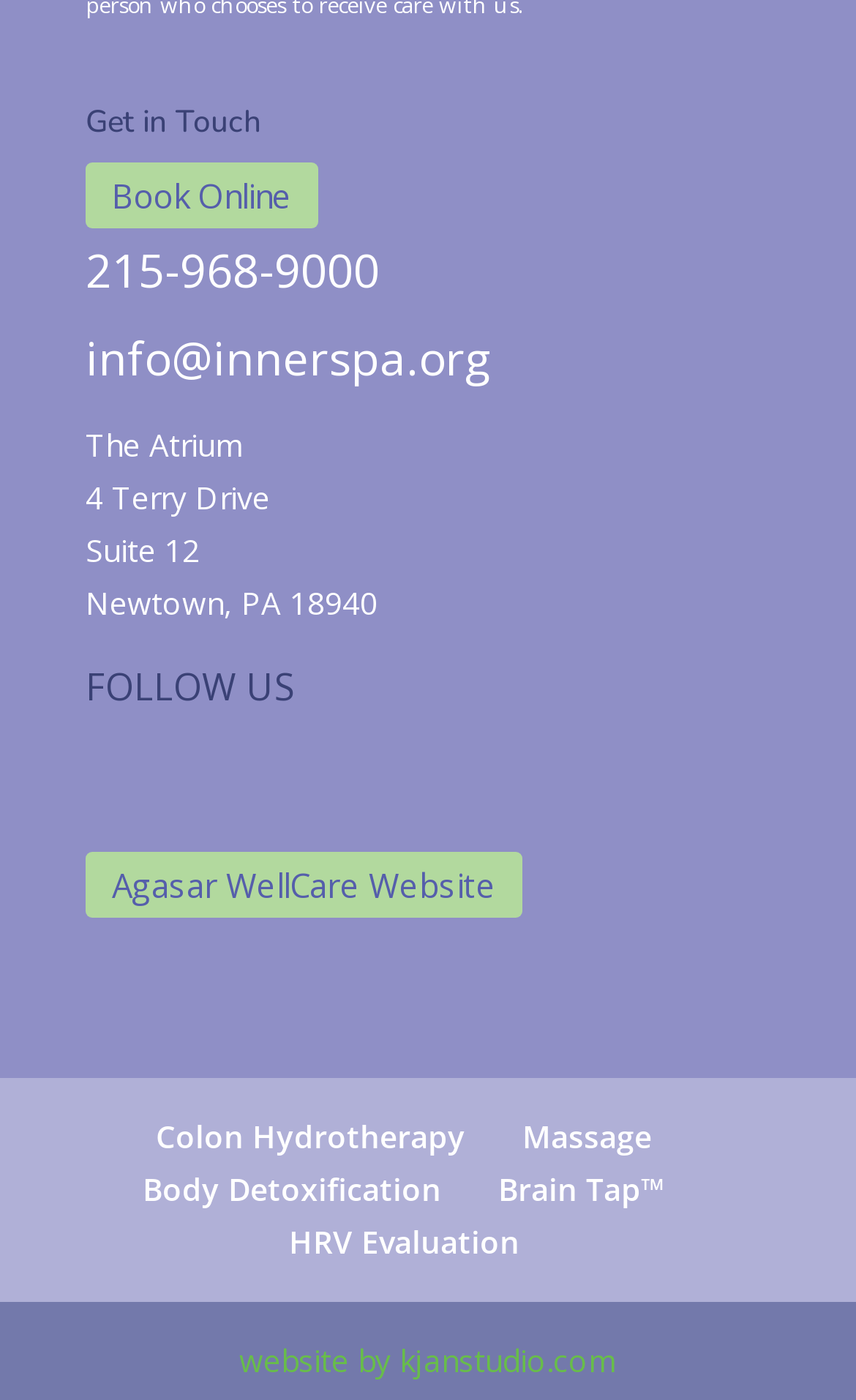Provide the bounding box coordinates of the HTML element this sentence describes: "Oscar". The bounding box coordinates consist of four float numbers between 0 and 1, i.e., [left, top, right, bottom].

None